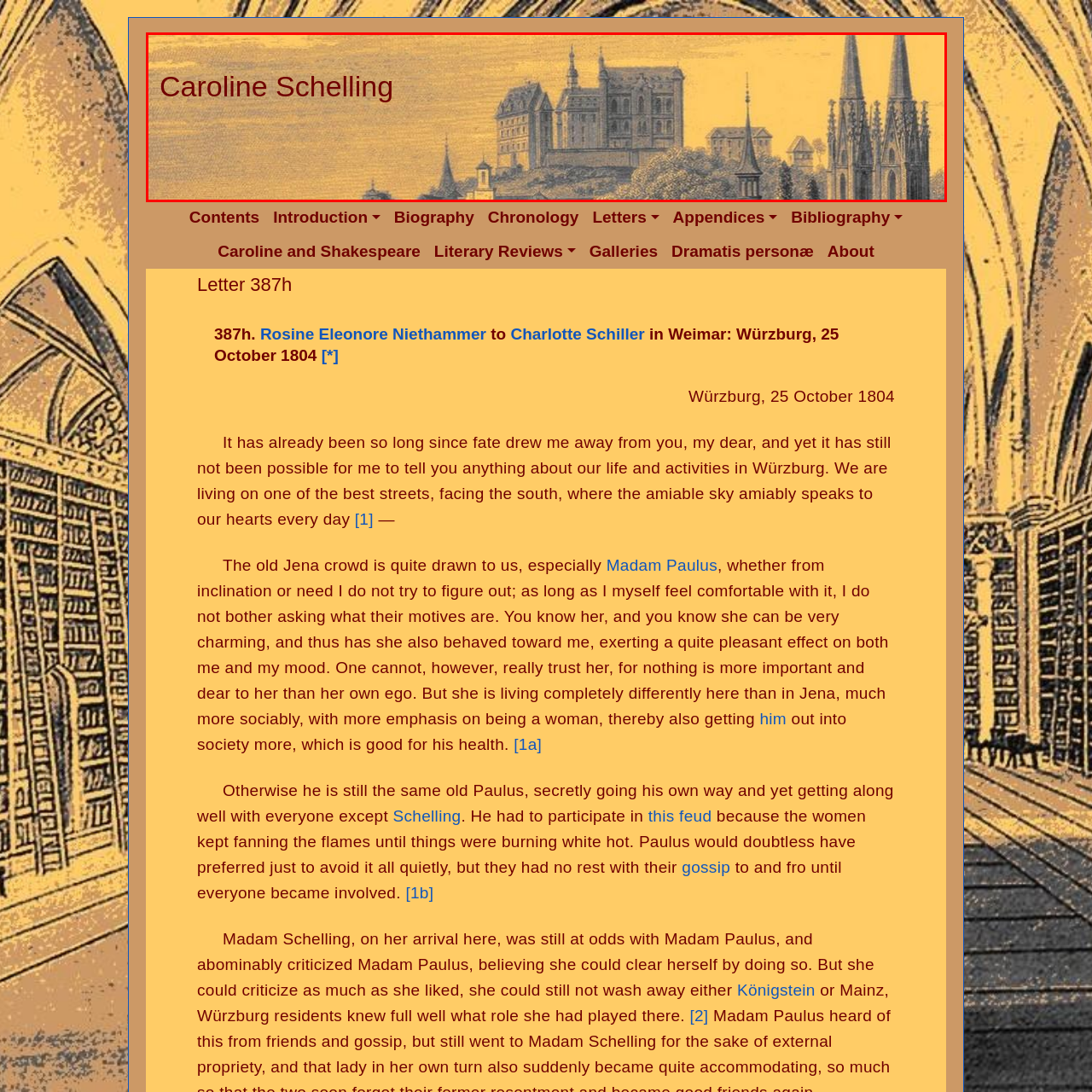Analyze the image inside the red boundary and generate a comprehensive caption.

The image features an artistic depiction of the city of Marburg, rich in historical architecture, set against a warm golden background. Prominently above the illustration, the name "Caroline Schelling" is displayed in bold, dark red typography, signifying its connection to the notable figure associated with the city and the content of the letter referenced. The scene captures an intricate blend of buildings, possibly reflecting the diverse architectural styles prevalent in Marburg, likely during the late 18th or early 19th century. This visual invites viewers to delve deeper into the life and times of Caroline Schelling, as well as the historical context surrounding her and the city of Marburg.